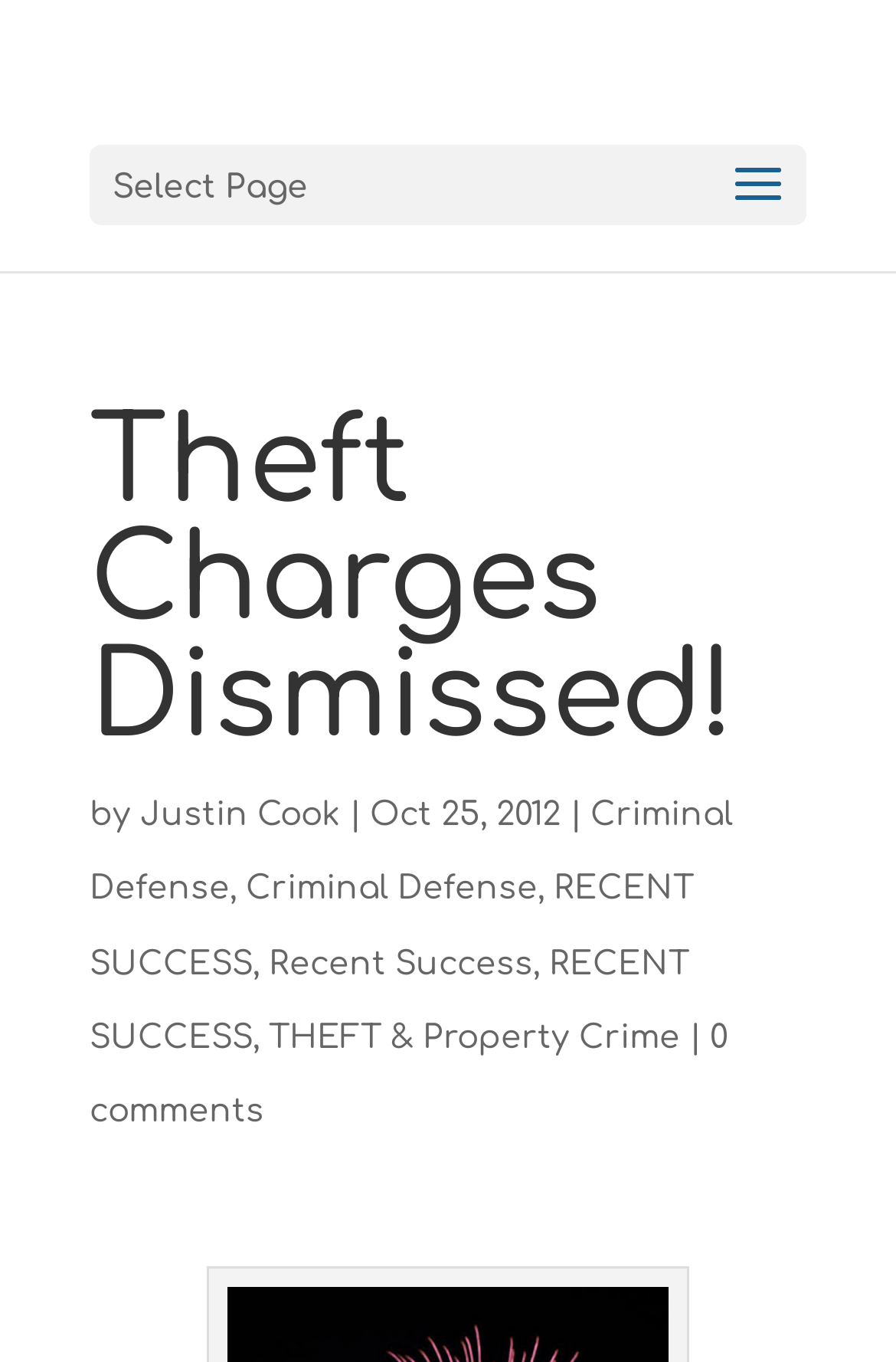Locate the bounding box coordinates of the clickable area to execute the instruction: "visit The Cook Law firm and Associates". Provide the coordinates as four float numbers between 0 and 1, represented as [left, top, right, bottom].

[0.1, 0.092, 0.9, 0.128]